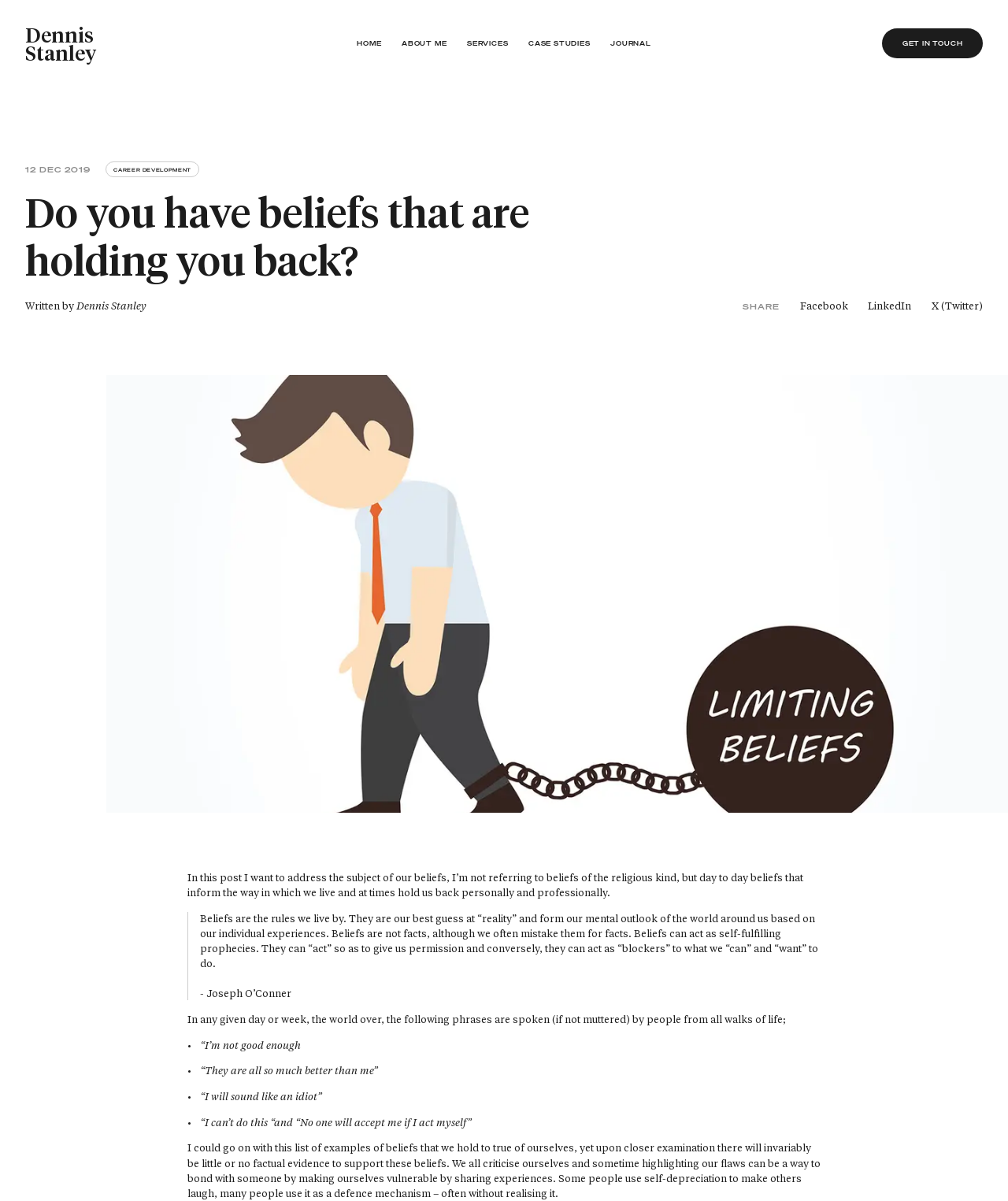What social media platforms are available for sharing?
Please provide a detailed and comprehensive answer to the question.

I found the social media platforms available for sharing by looking at the links 'Facebook', 'LinkedIn', and 'X (Twitter)' which are located below the 'SHARE' button and are likely to be the platforms where the post can be shared.